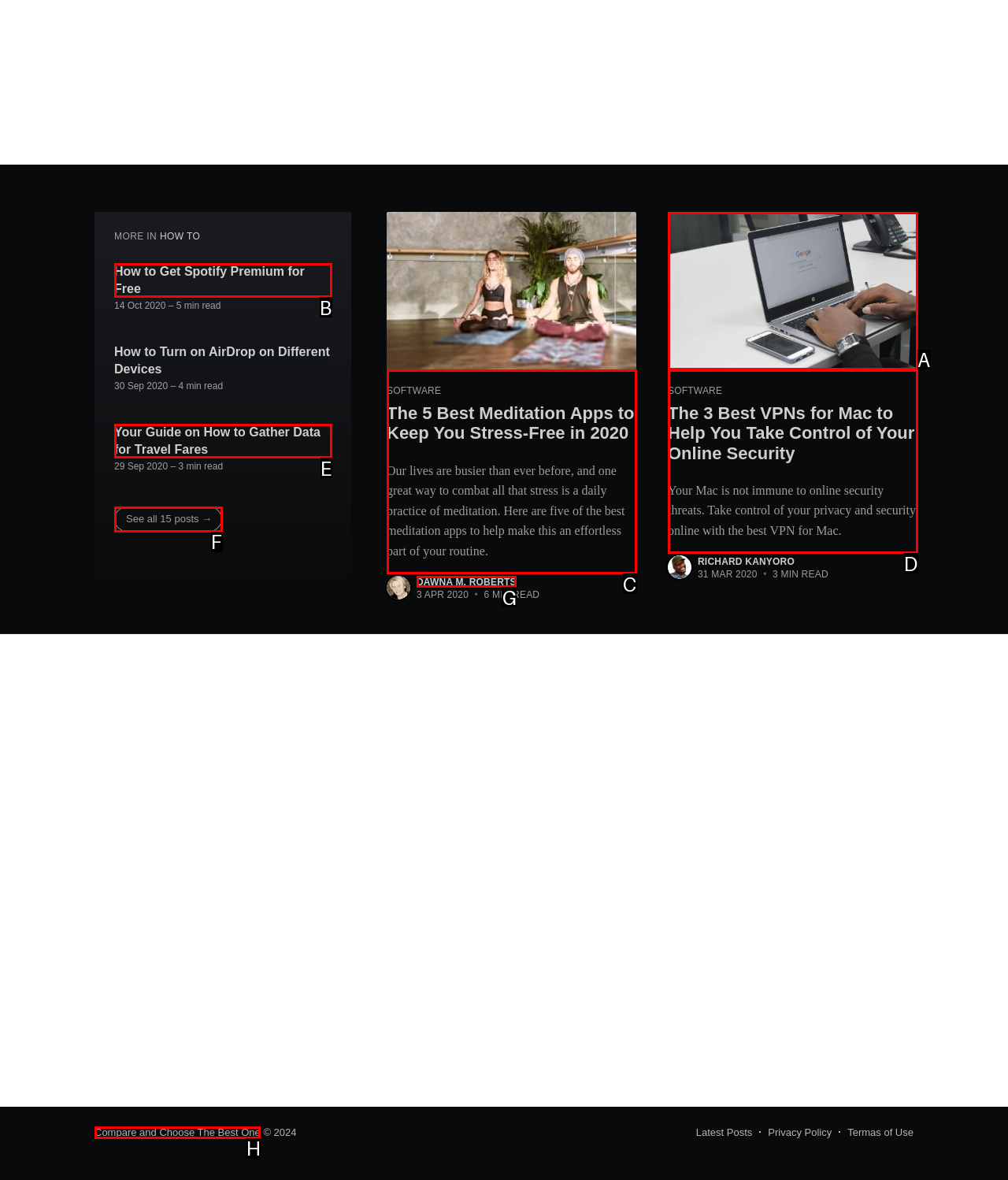Tell me which one HTML element best matches the description: See all 15 posts → Answer with the option's letter from the given choices directly.

F